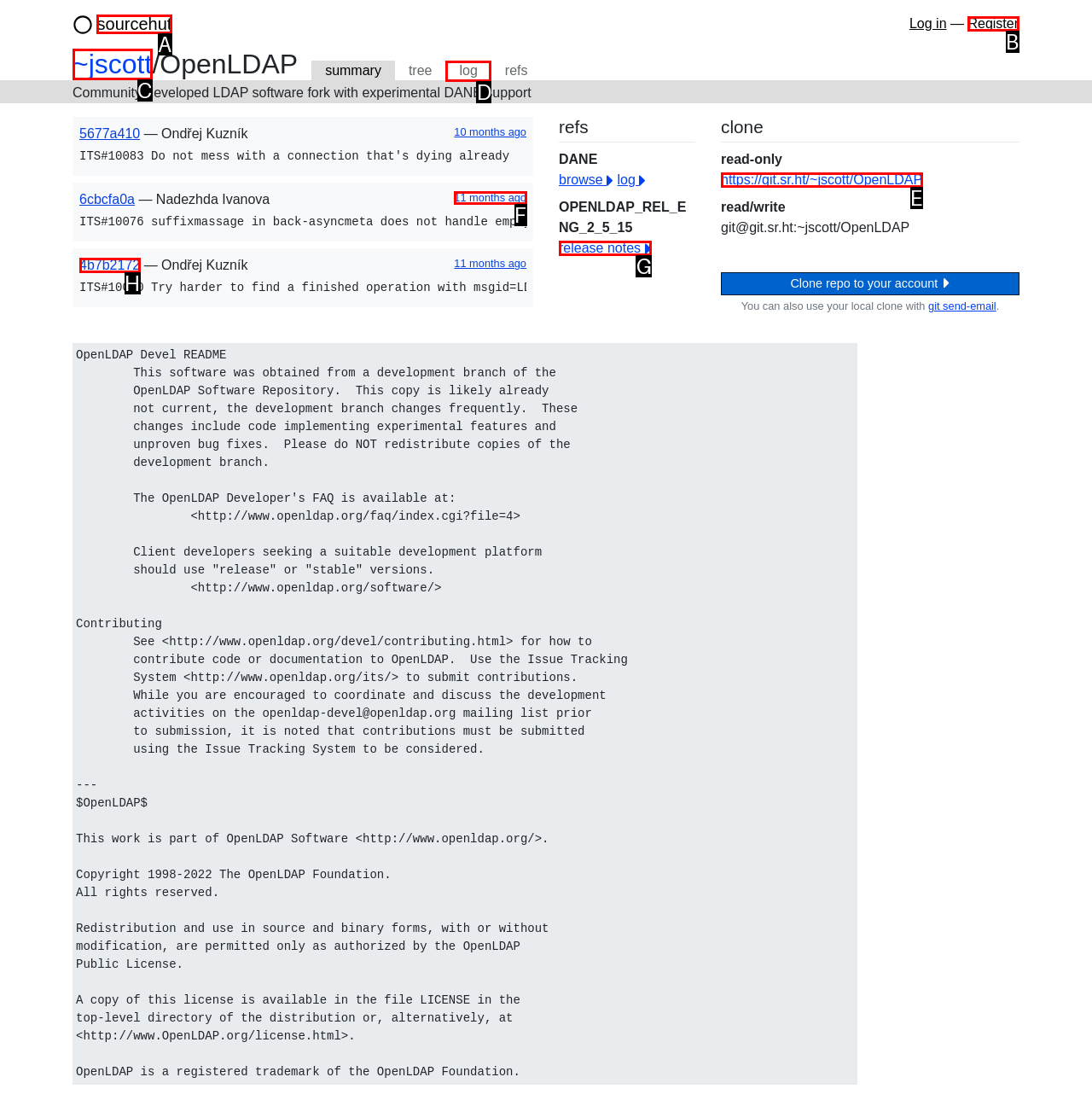Find the HTML element that matches the description: release notes
Respond with the corresponding letter from the choices provided.

G